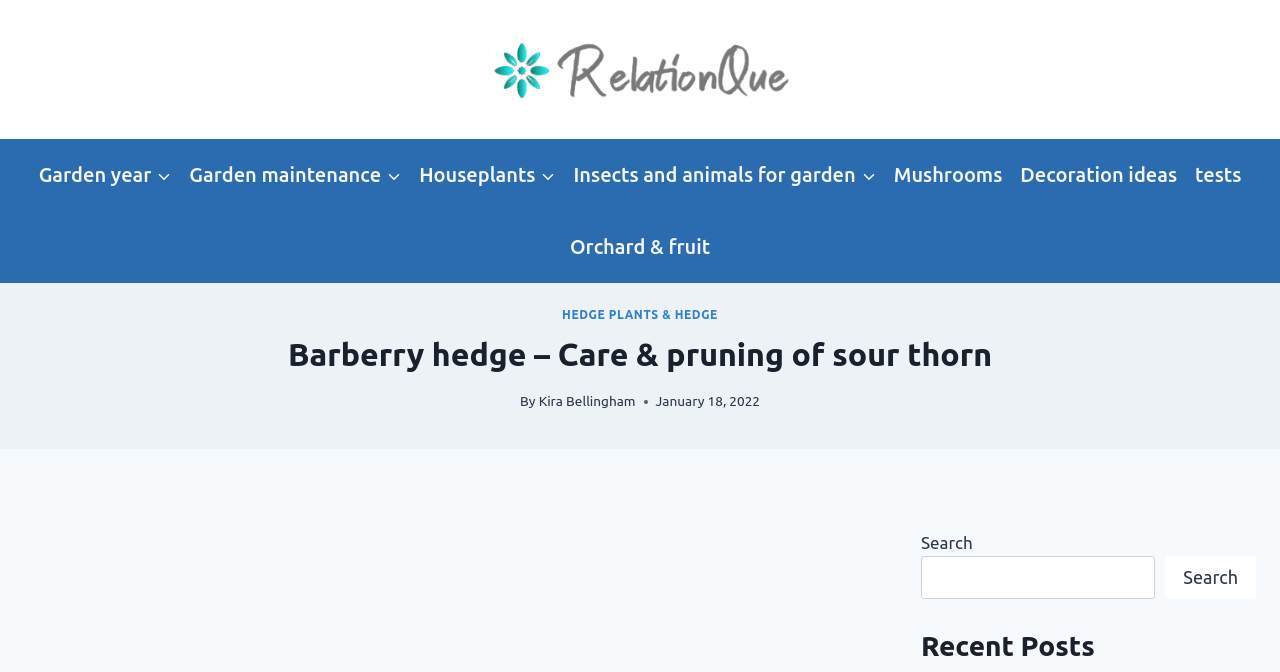Provide the bounding box coordinates of the area you need to click to execute the following instruction: "Explore Recent Posts".

[0.72, 0.93, 0.981, 0.992]